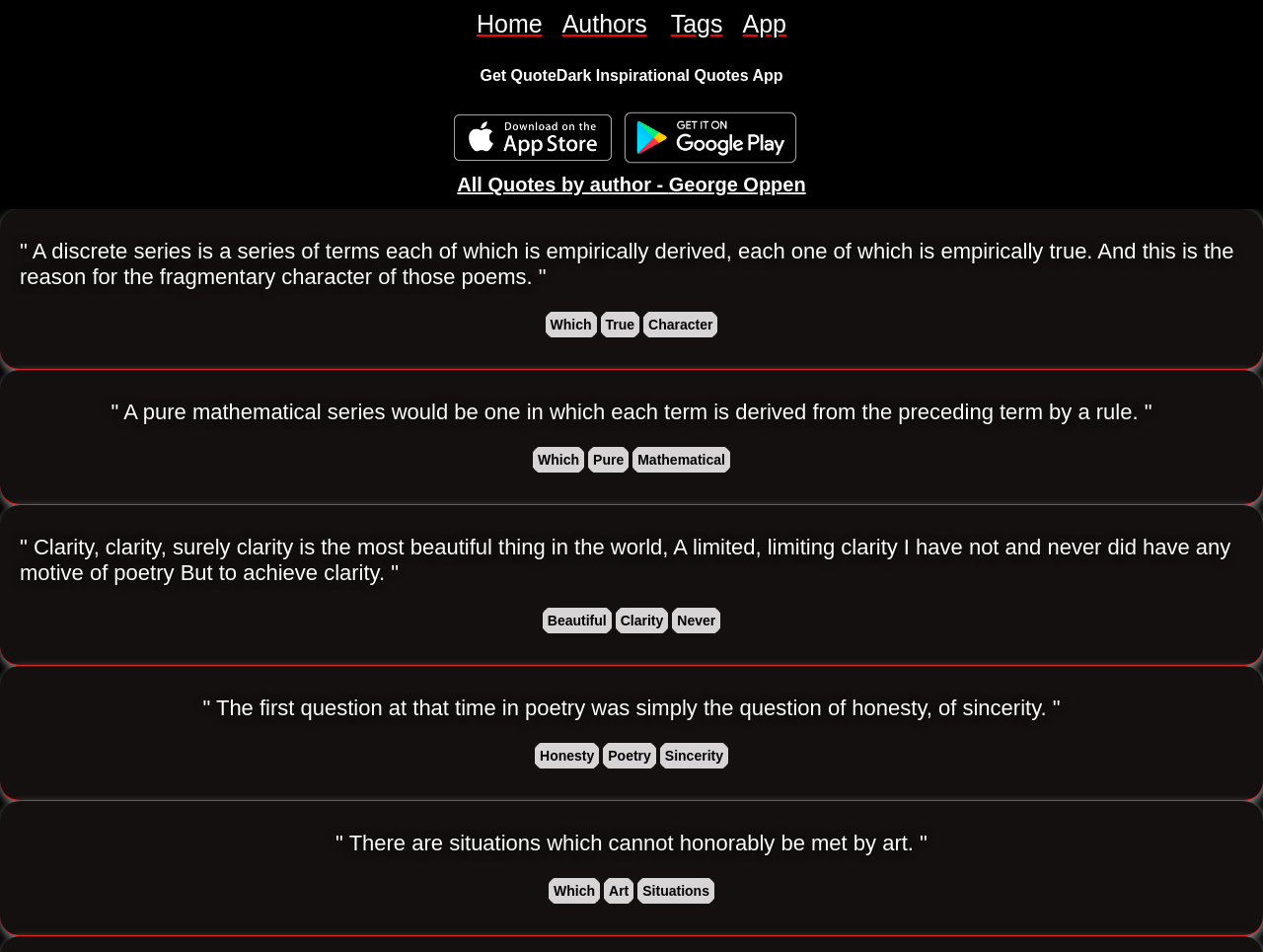Explain the webpage in detail, including its primary components.

The webpage is dedicated to showcasing quotes by author George Oppen. At the top, there are four links: "Home", "Authors", "Tags", and "App", which are positioned horizontally and take up a small portion of the screen. Below these links, there is a heading that promotes the "QuoteDark Inspirational Quotes App" with two links to download the app for iOS and Android devices.

The main content of the webpage is a collection of quotes by George Oppen, which are presented as links. There are five quotes in total, each with a few highlighted words that are also links. The quotes are positioned vertically, taking up most of the screen, and are separated by a small gap. The highlighted words within the quotes are scattered throughout the text and seem to be keywords or important phrases.

The quotes themselves are quite philosophical and poetic, discussing topics such as the nature of truth, beauty, and art. They appear to be excerpts from George Oppen's writings, and the highlighted words may be meant to draw attention to key concepts or themes. Overall, the webpage has a simple and clean design, with a focus on presenting the quotes in a clear and readable manner.